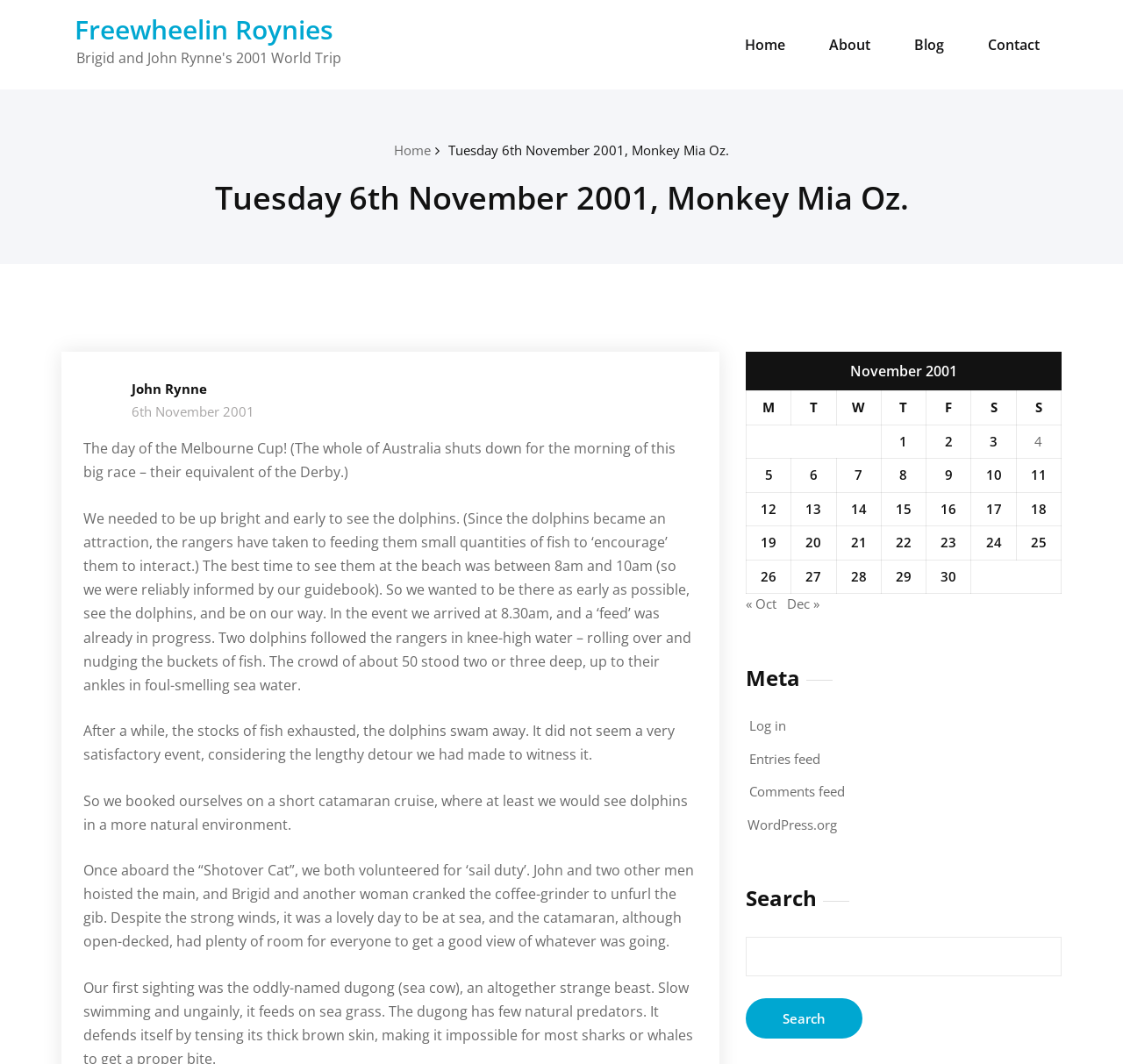How many dolphins were there during the feed?
Based on the screenshot, answer the question with a single word or phrase.

Two